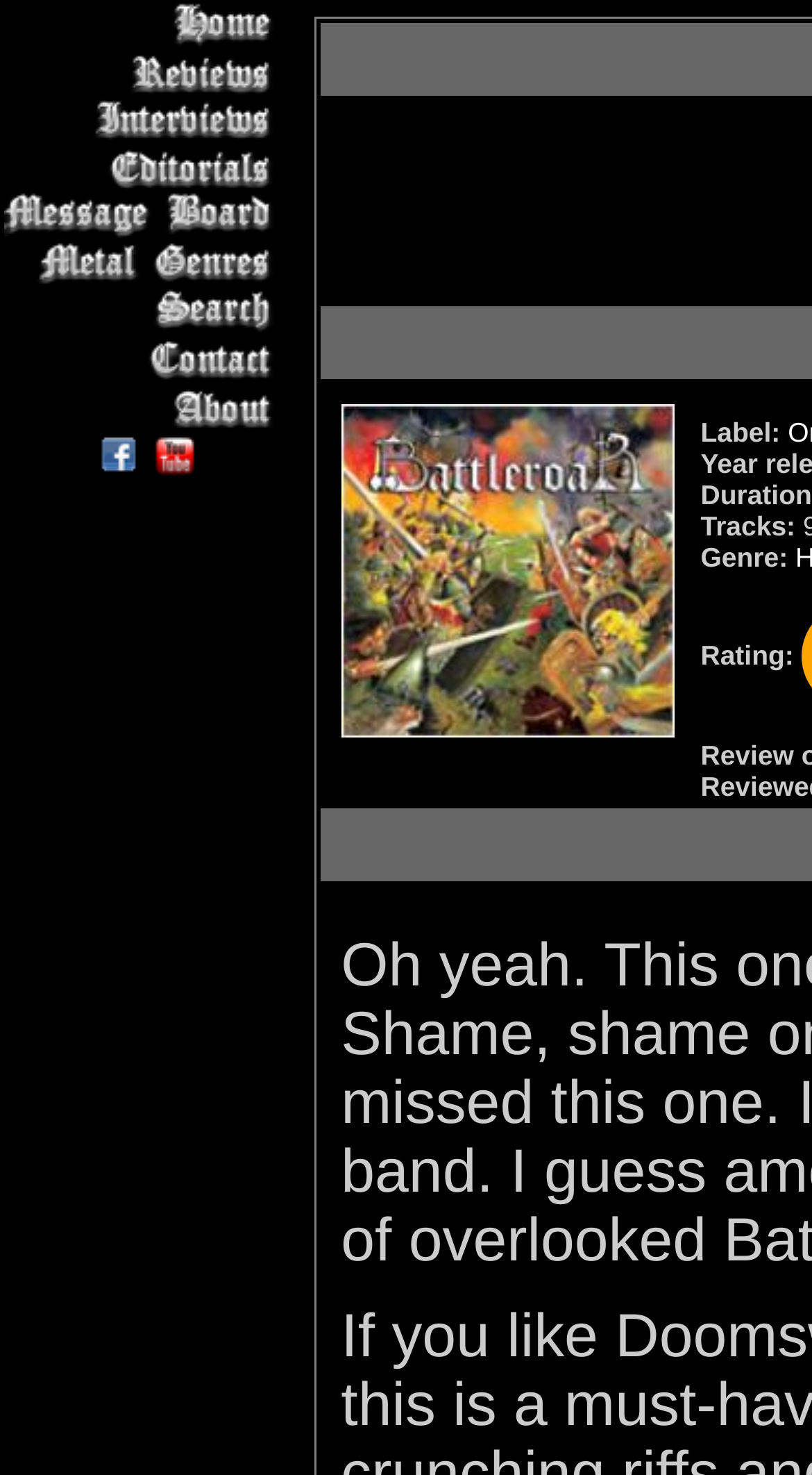Find the bounding box coordinates for the UI element that matches this description: "Message Board".

[0.005, 0.13, 0.351, 0.162]